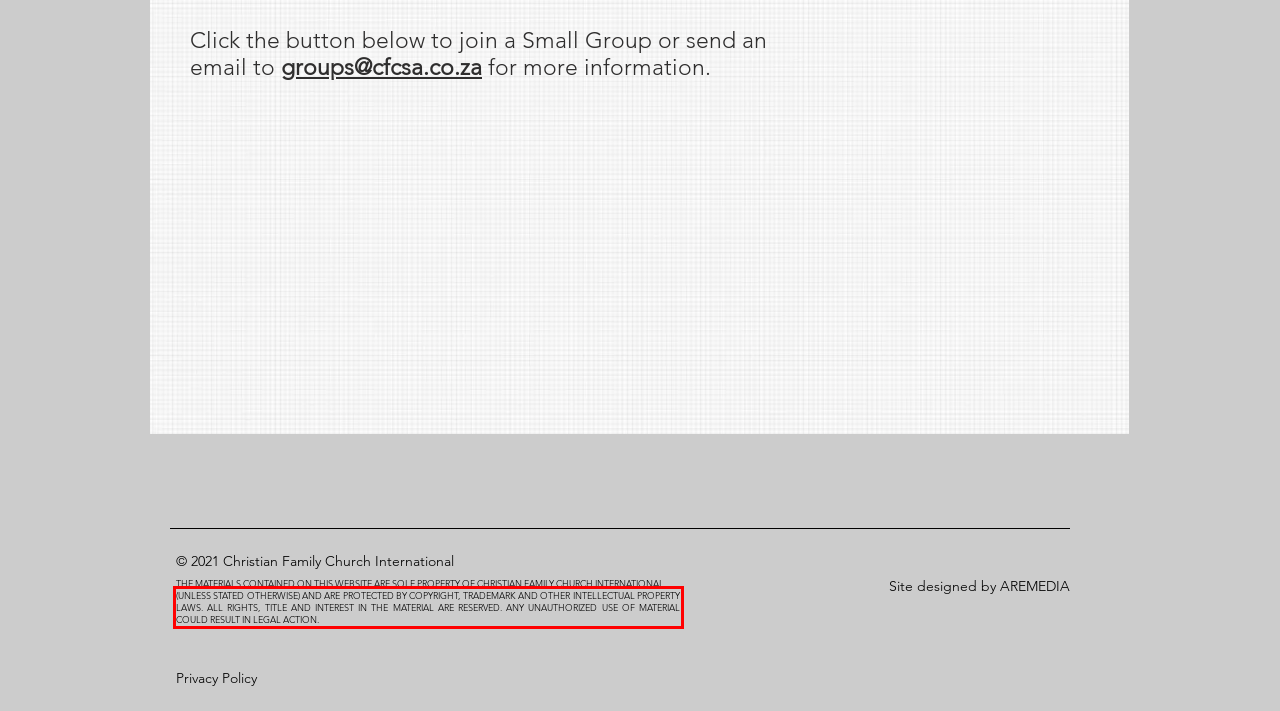There is a screenshot of a webpage with a red bounding box around a UI element. Please use OCR to extract the text within the red bounding box.

(UNLESS STATED OTHERWISE) AND ARE PROTECTED BY COPYRIGHT, TRADEMARK AND OTHER INTELLECTUAL PROPERTY LAWS. ALL RIGHTS, TITLE AND INTEREST IN THE MATERIAL ARE RESERVED. ANY UNAUTHORIZED USE OF MATERIAL COULD RESULT IN LEGAL ACTION.